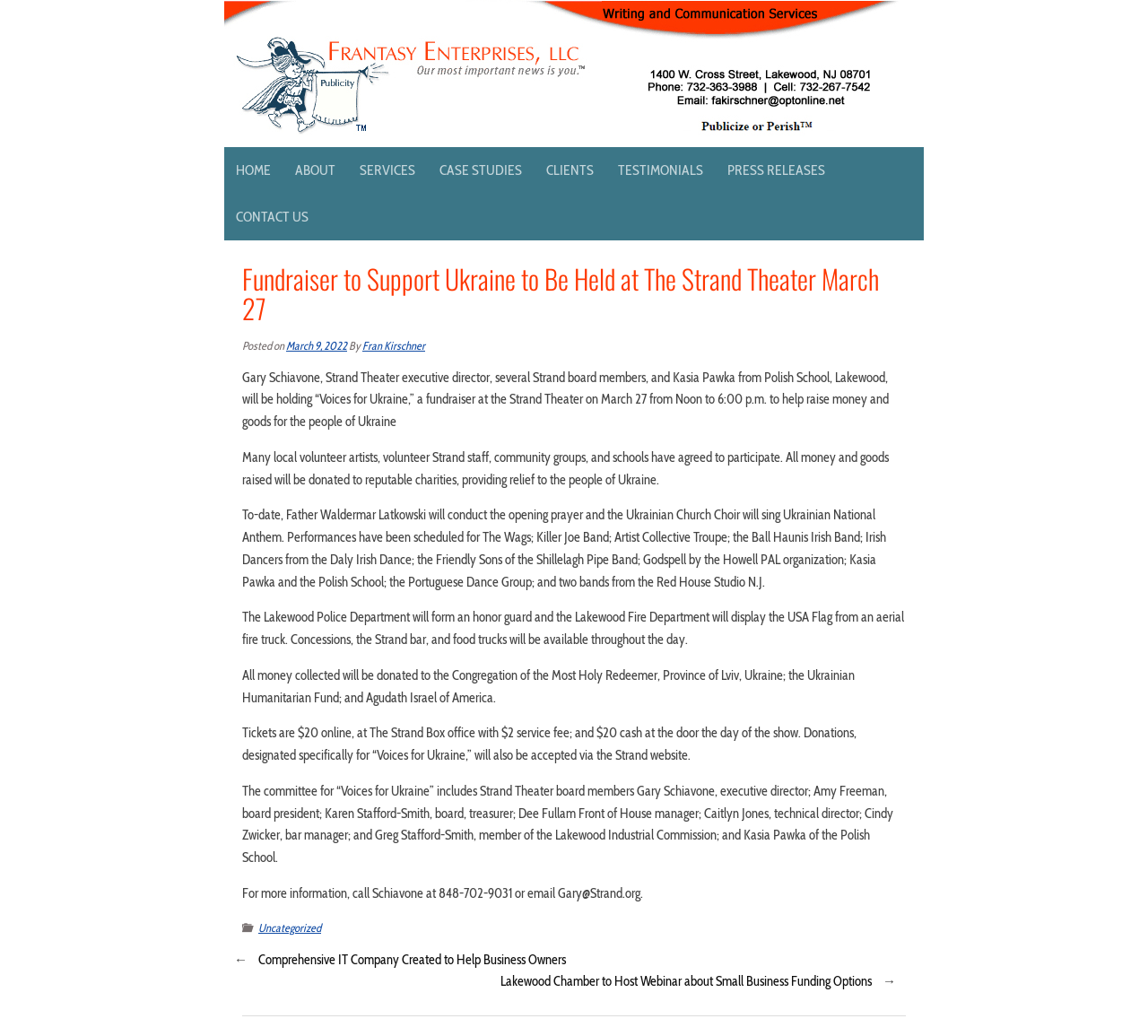What is the purpose of the event?
Examine the screenshot and reply with a single word or phrase.

Fundraiser